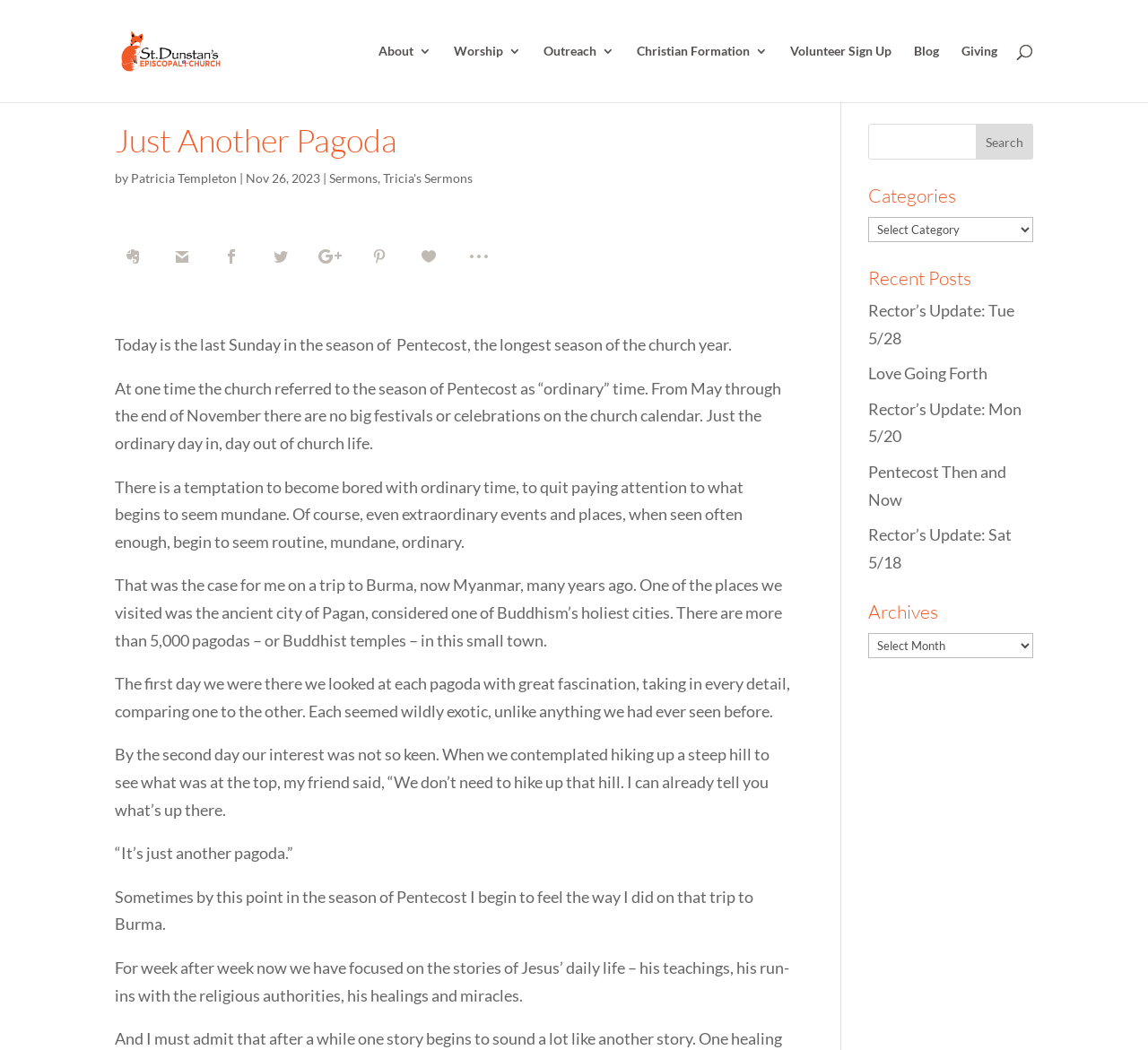Identify the bounding box coordinates of the clickable region required to complete the instruction: "Click the 'Giving' link". The coordinates should be given as four float numbers within the range of 0 and 1, i.e., [left, top, right, bottom].

[0.838, 0.043, 0.869, 0.097]